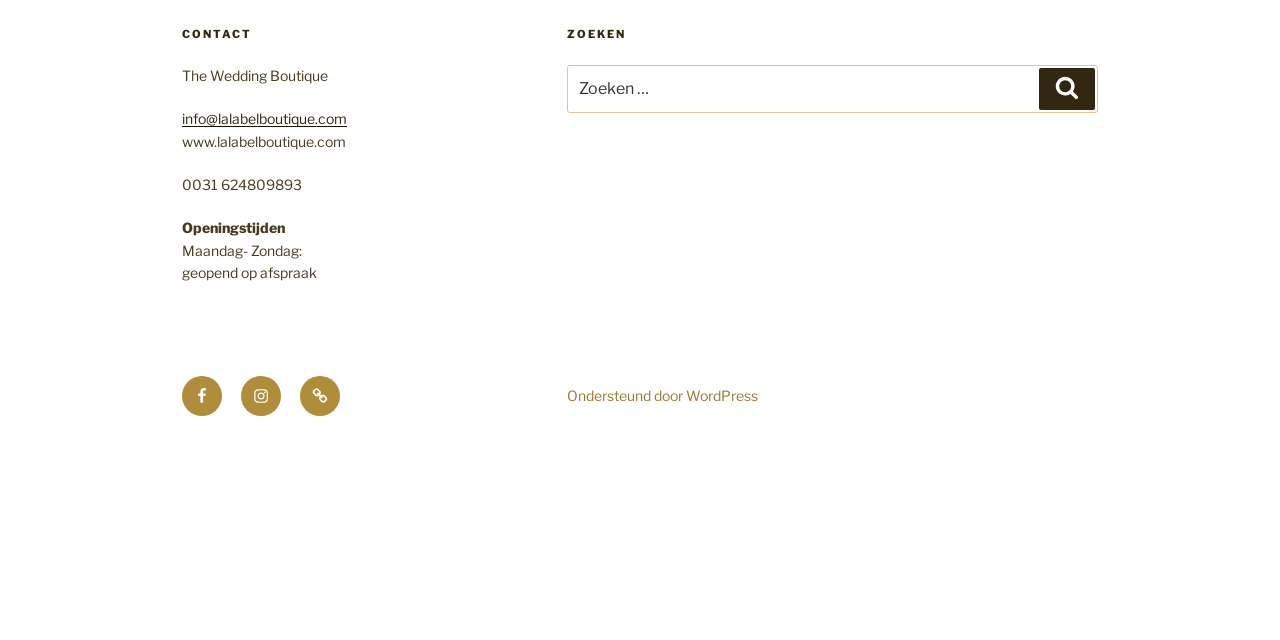Bounding box coordinates are specified in the format (top-left x, top-left y, bottom-right x, bottom-right y). All values are floating point numbers bounded between 0 and 1. Please provide the bounding box coordinate of the region this sentence describes: Ondersteund door WordPress

[0.443, 0.605, 0.592, 0.632]